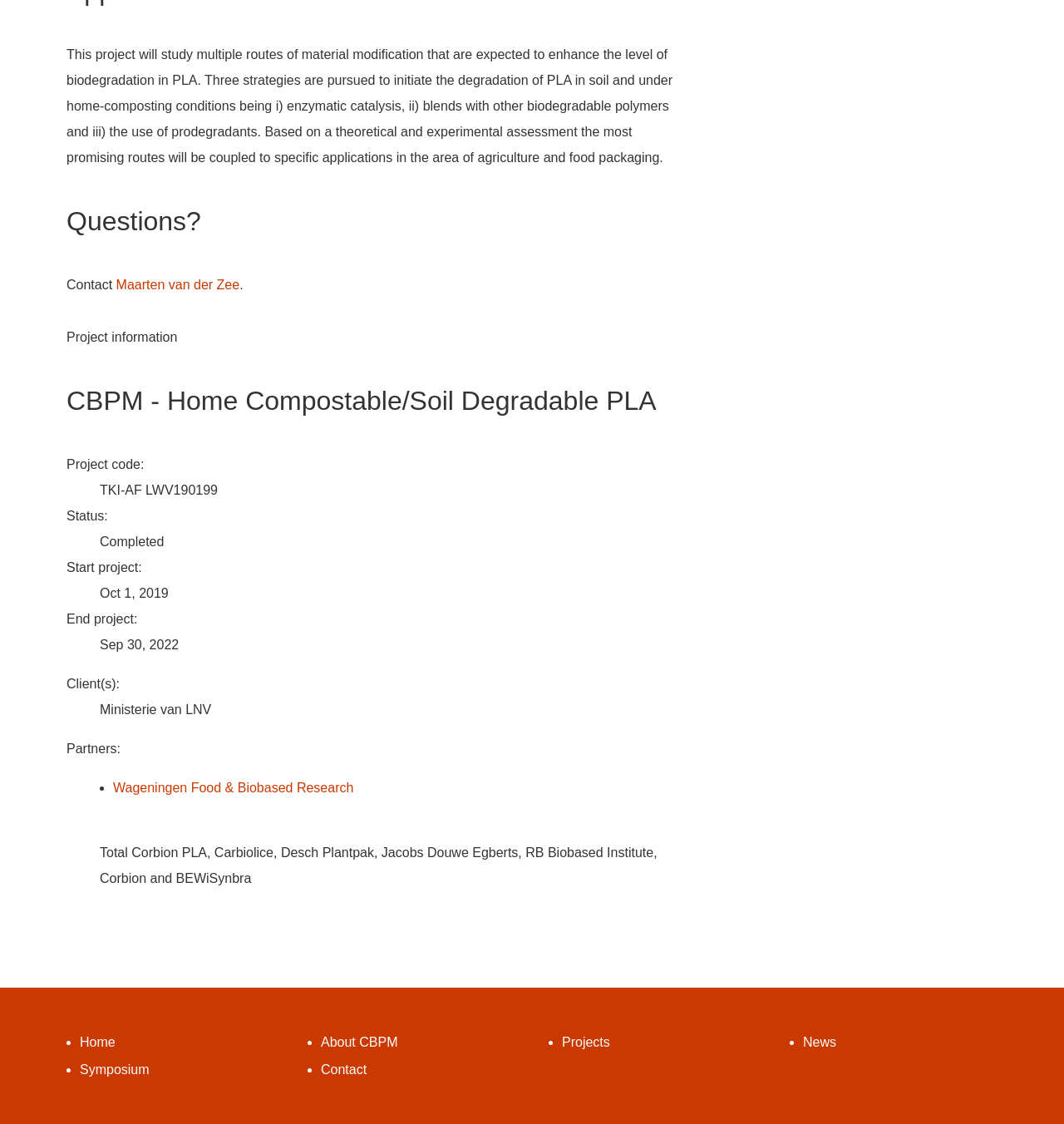Please indicate the bounding box coordinates of the element's region to be clicked to achieve the instruction: "Go to 'Home'". Provide the coordinates as four float numbers between 0 and 1, i.e., [left, top, right, bottom].

[0.075, 0.921, 0.108, 0.934]